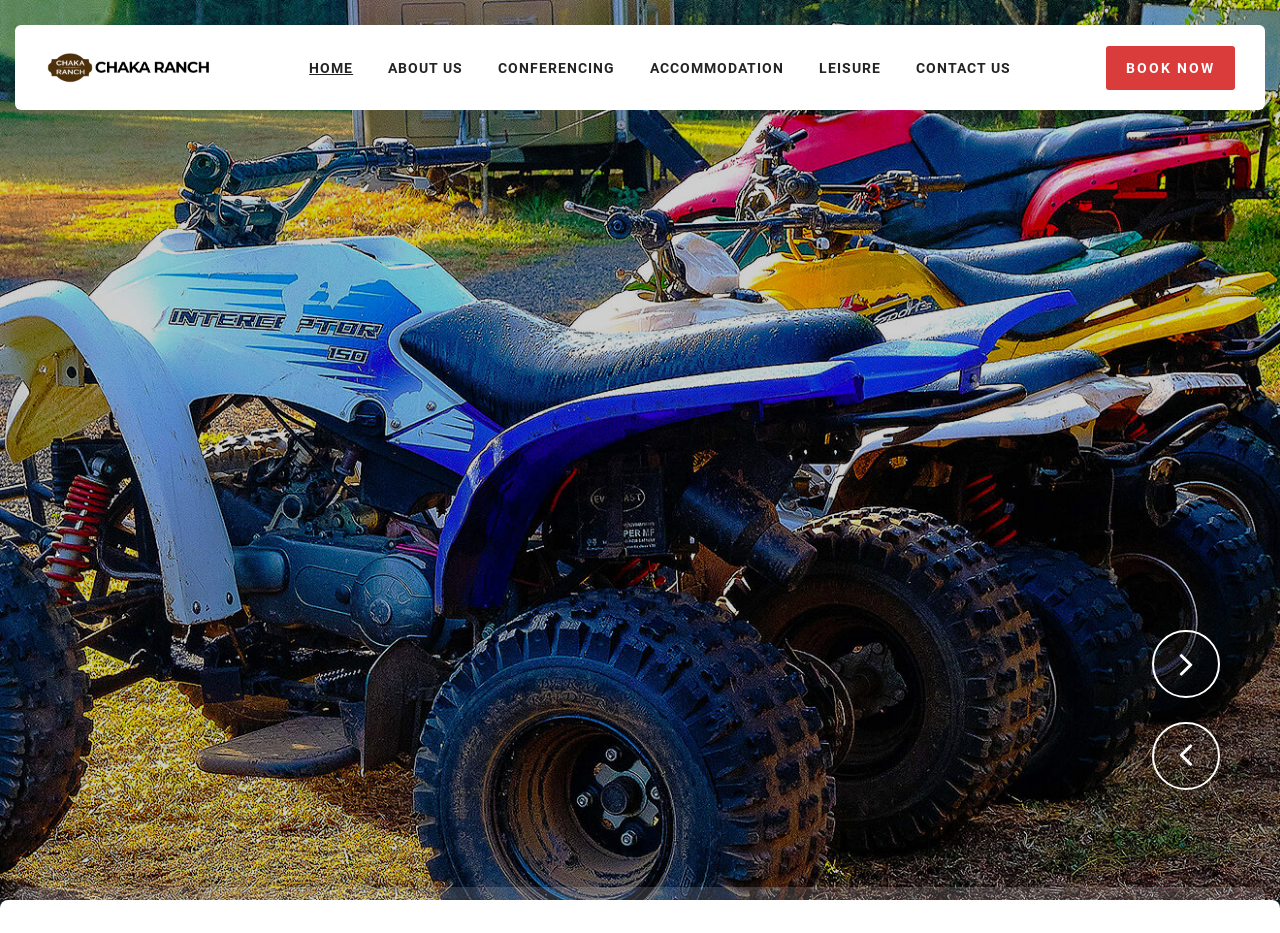Identify the bounding box coordinates for the region of the element that should be clicked to carry out the instruction: "view conferencing options". The bounding box coordinates should be four float numbers between 0 and 1, i.e., [left, top, right, bottom].

[0.389, 0.057, 0.481, 0.087]